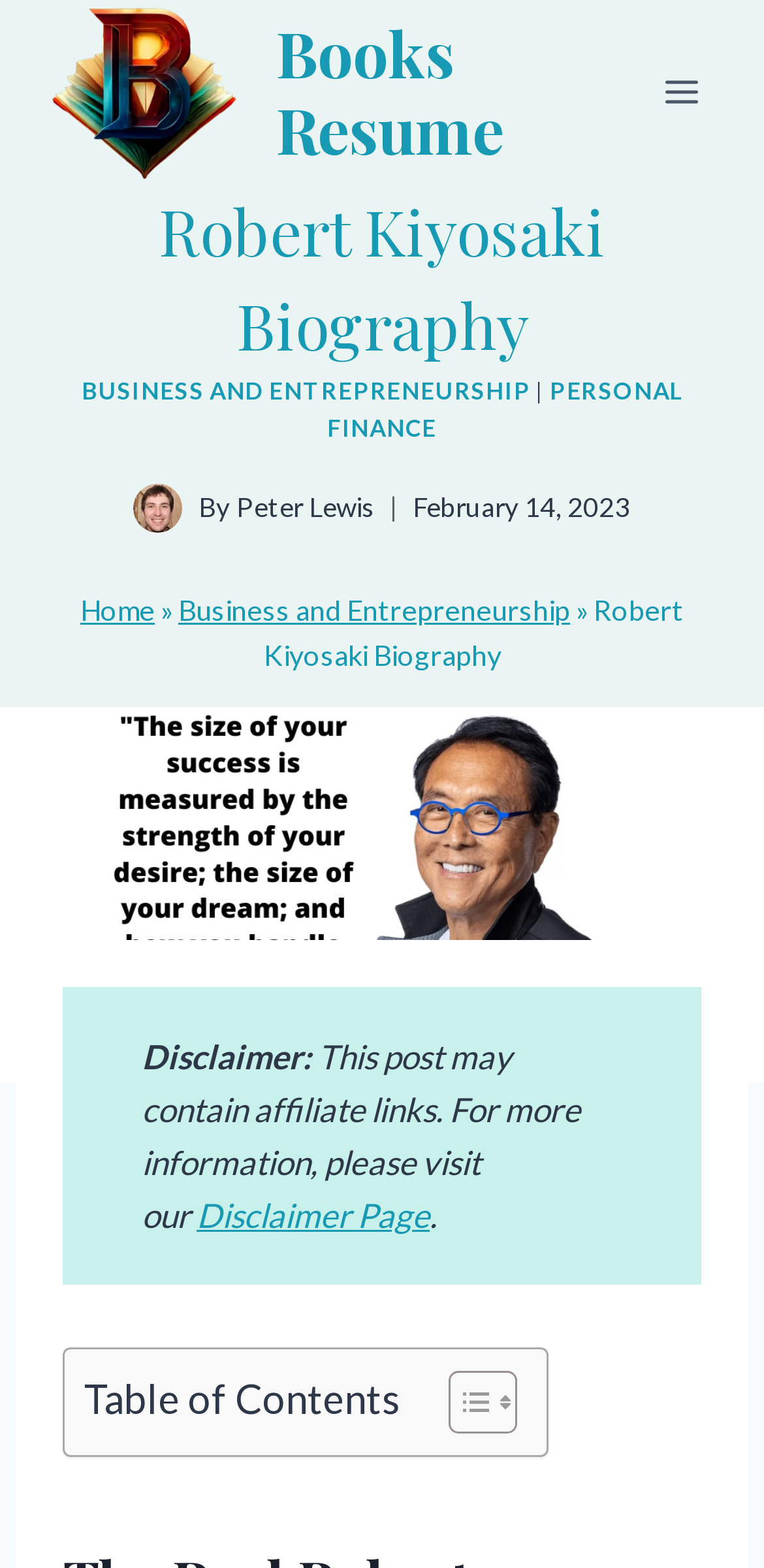Using the provided element description: "Disclaimer Page", determine the bounding box coordinates of the corresponding UI element in the screenshot.

[0.257, 0.762, 0.562, 0.788]